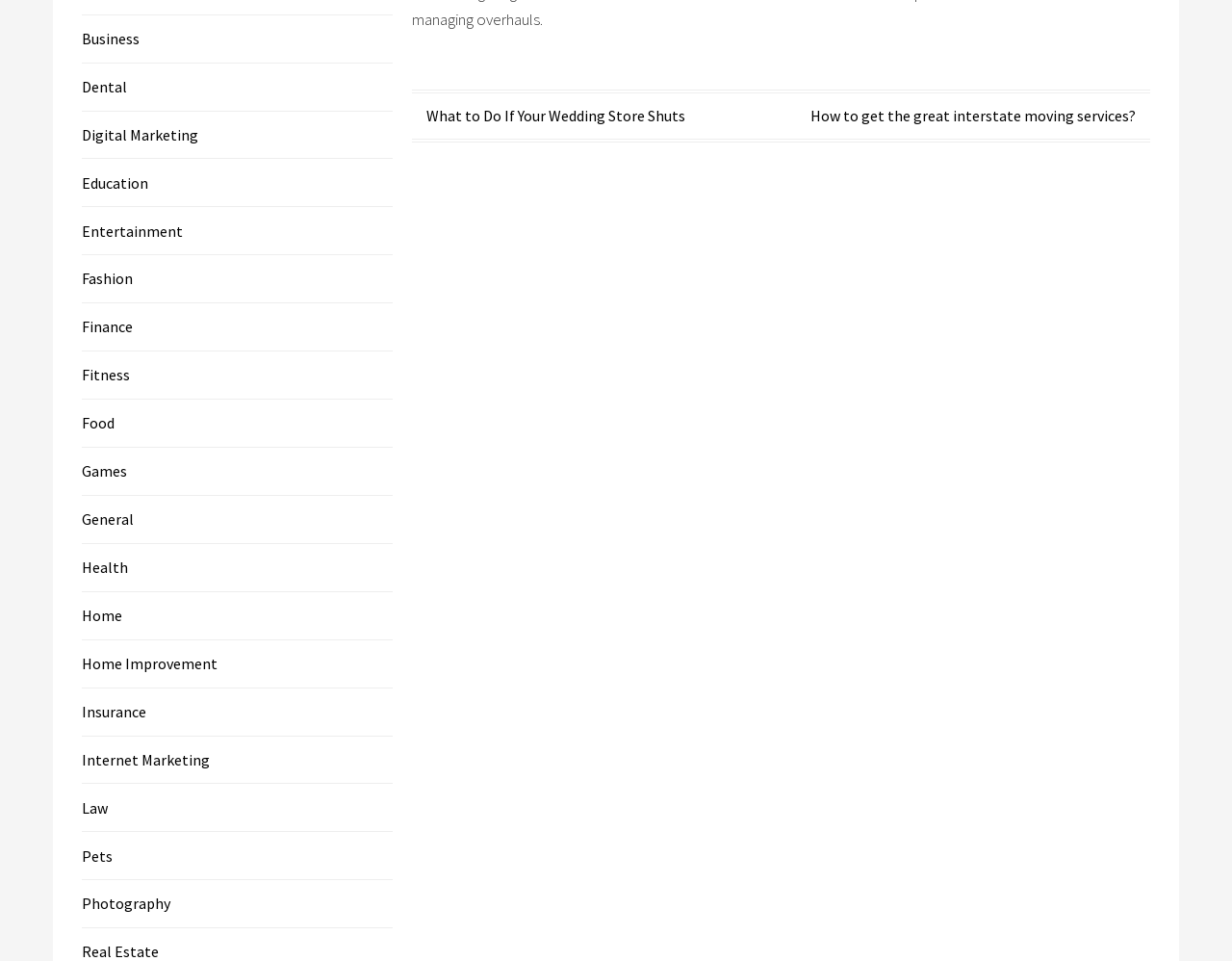Find the bounding box coordinates of the element I should click to carry out the following instruction: "Browse 'Business' category".

[0.066, 0.03, 0.113, 0.05]